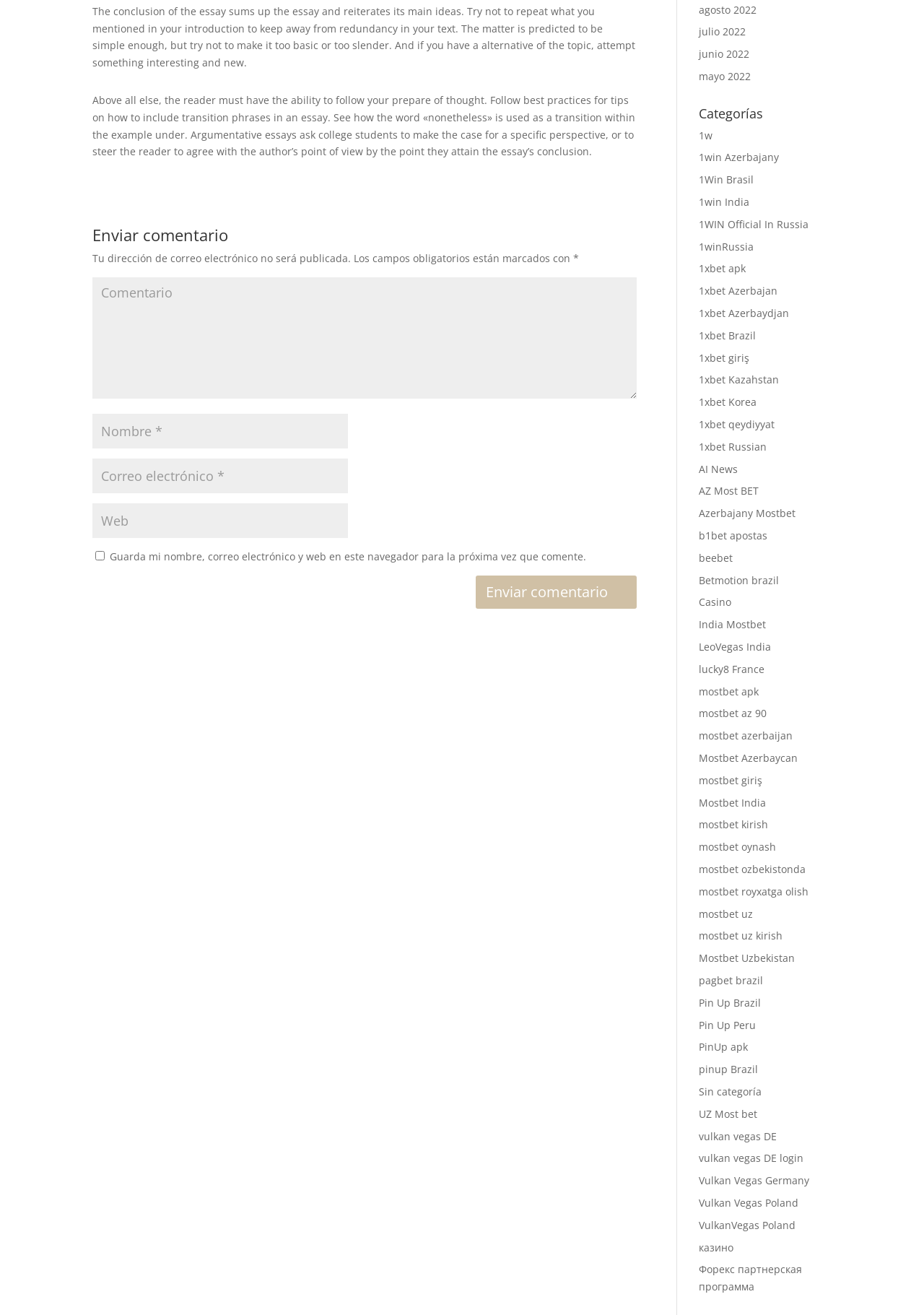Given the webpage screenshot, identify the bounding box of the UI element that matches this description: "julio 2022".

[0.756, 0.019, 0.807, 0.029]